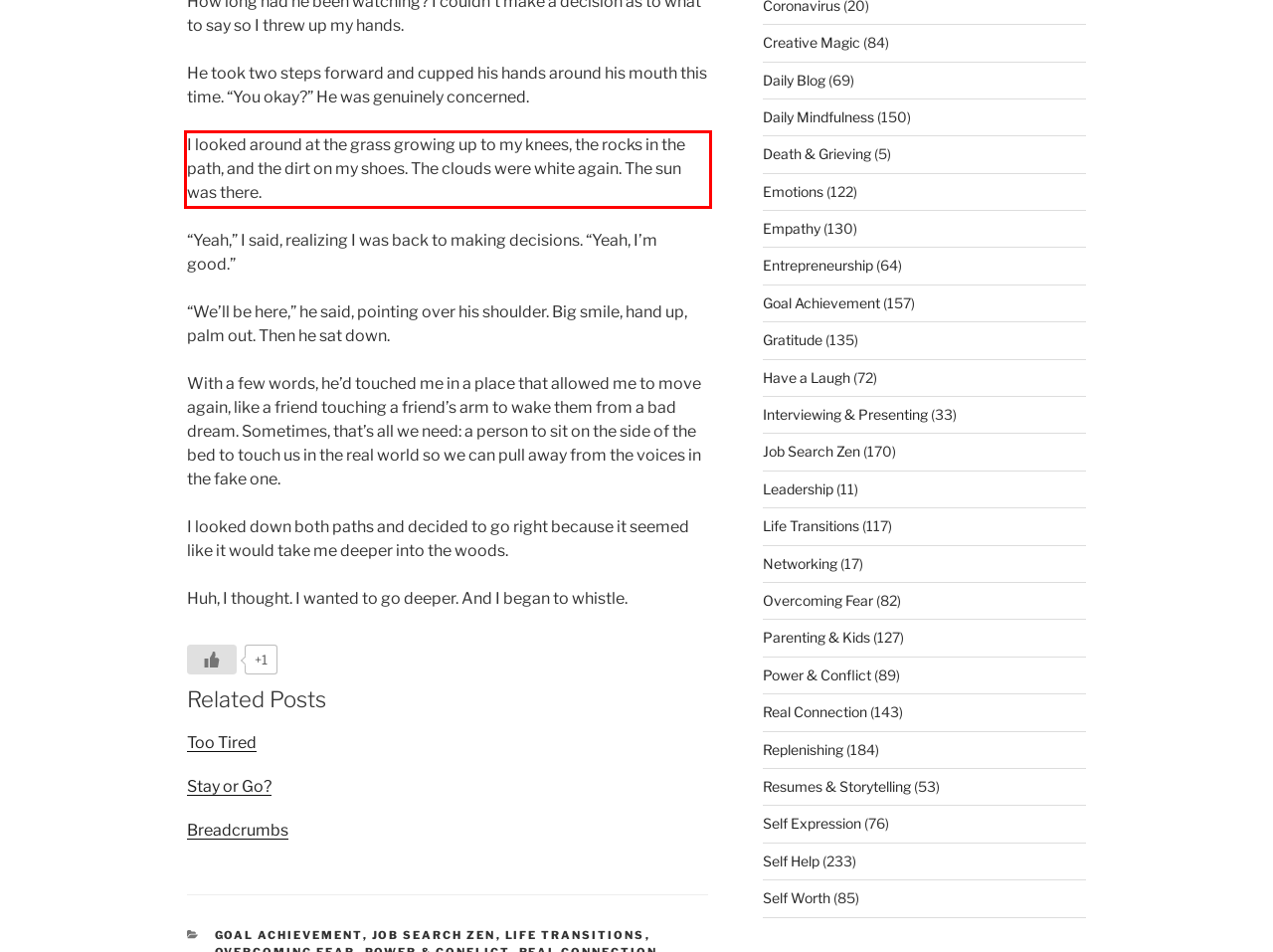You have a screenshot of a webpage with a UI element highlighted by a red bounding box. Use OCR to obtain the text within this highlighted area.

I looked around at the grass growing up to my knees, the rocks in the path, and the dirt on my shoes. The clouds were white again. The sun was there.